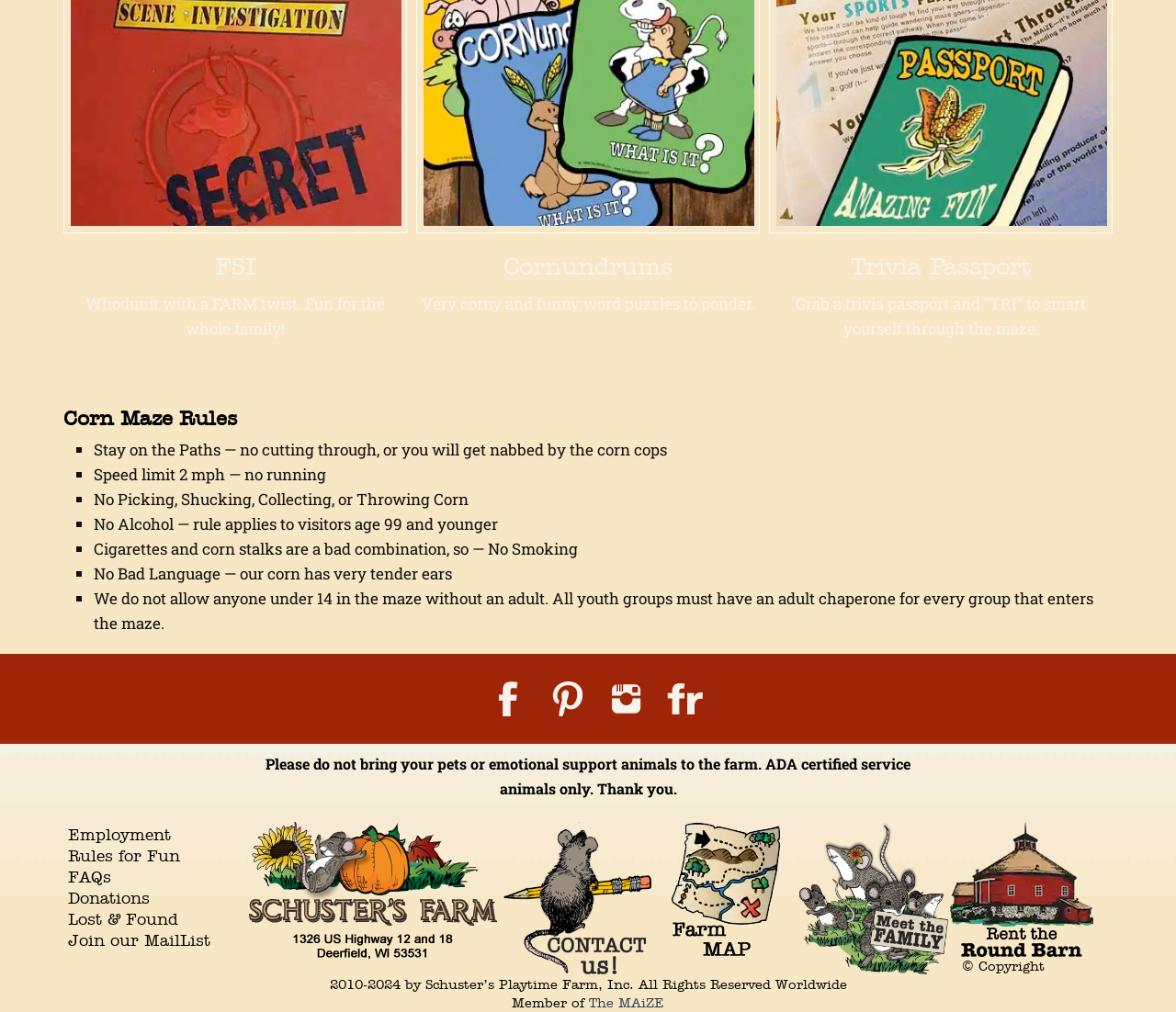Provide your answer in a single word or phrase: 
What is the name of the organization that the farm is a member of?

The MAiZE